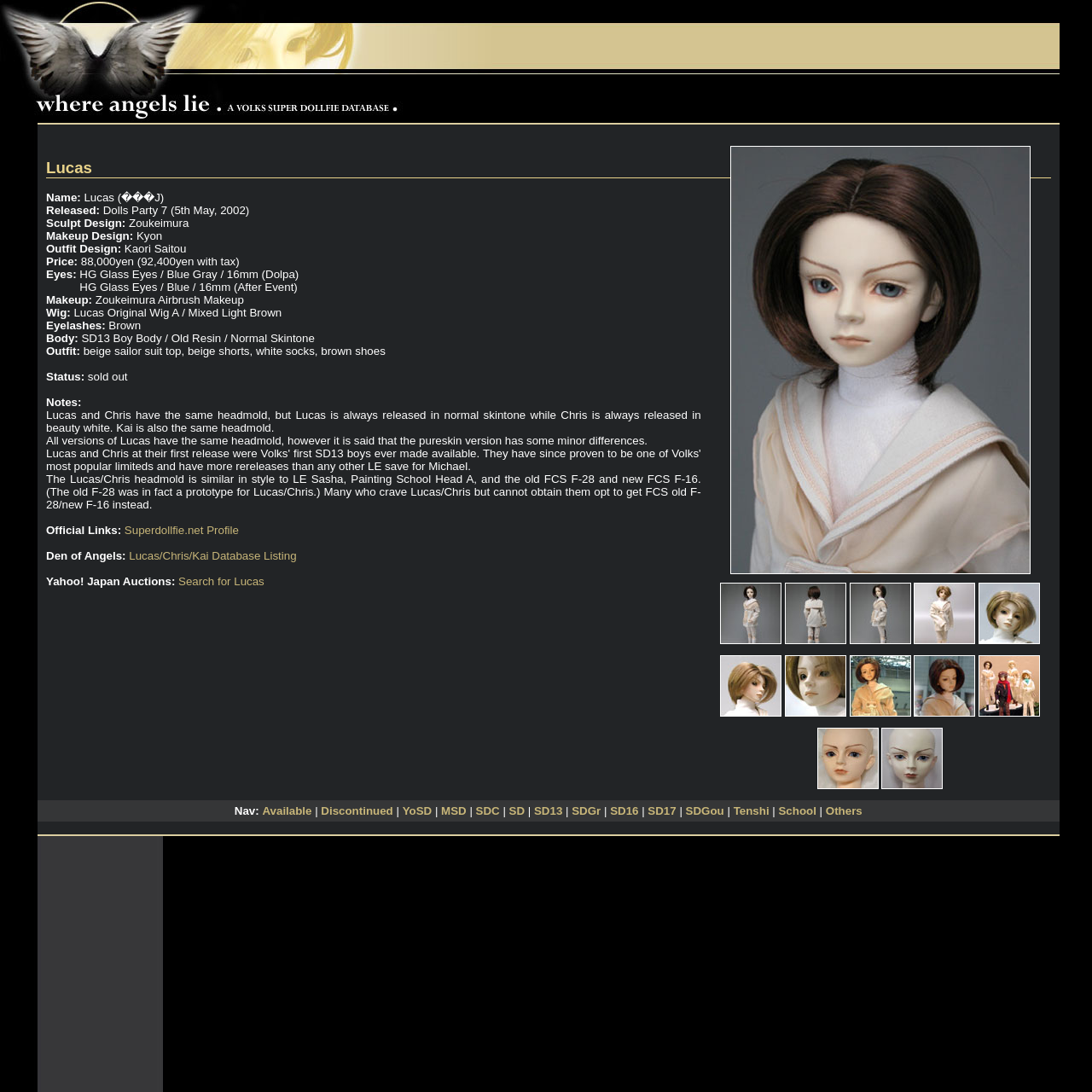Using the provided element description, identify the bounding box coordinates as (top-left x, top-left y, bottom-right x, bottom-right y). Ensure all values are between 0 and 1. Description: name="s" placeholder="Search in store ..."

None